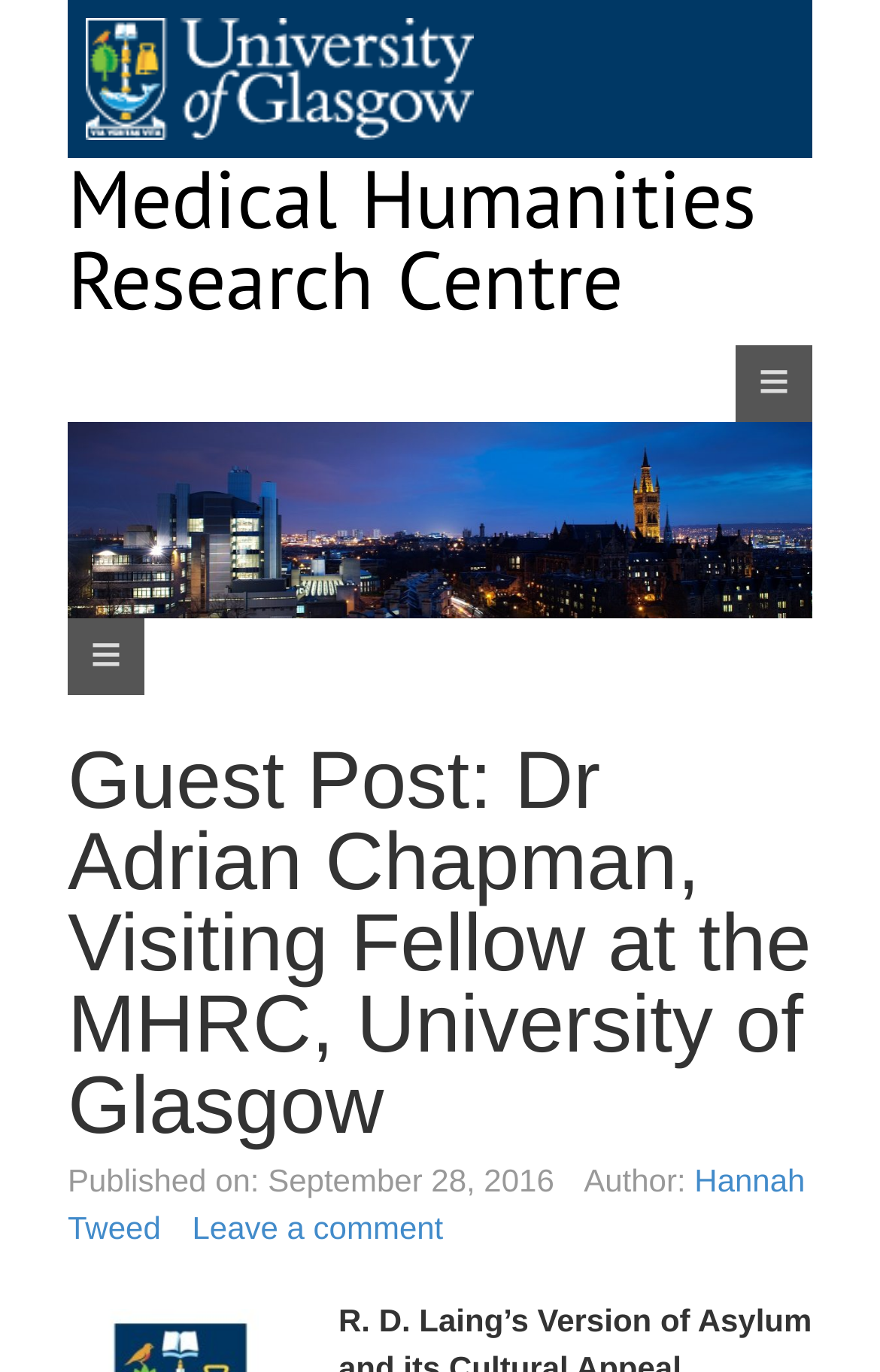For the given element description Anti State, determine the bounding box coordinates of the UI element. The coordinates should follow the format (top-left x, top-left y, bottom-right x, bottom-right y) and be within the range of 0 to 1.

None